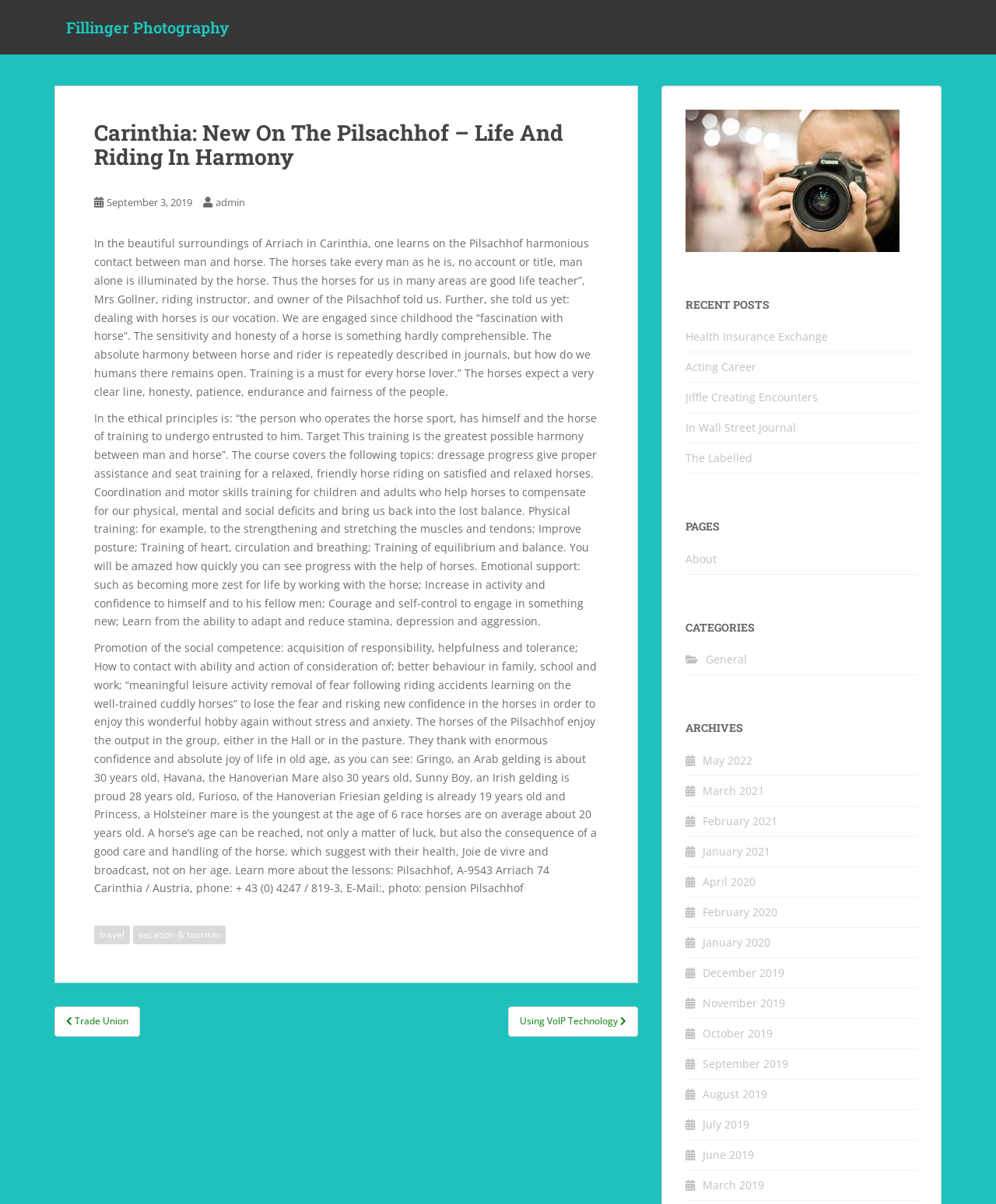How old is the Arab gelding Gringo?
Please provide a full and detailed response to the question.

I found the answer by reading the text in the article section, where it says 'Gringo, an Arab gelding is about 30 years old.'